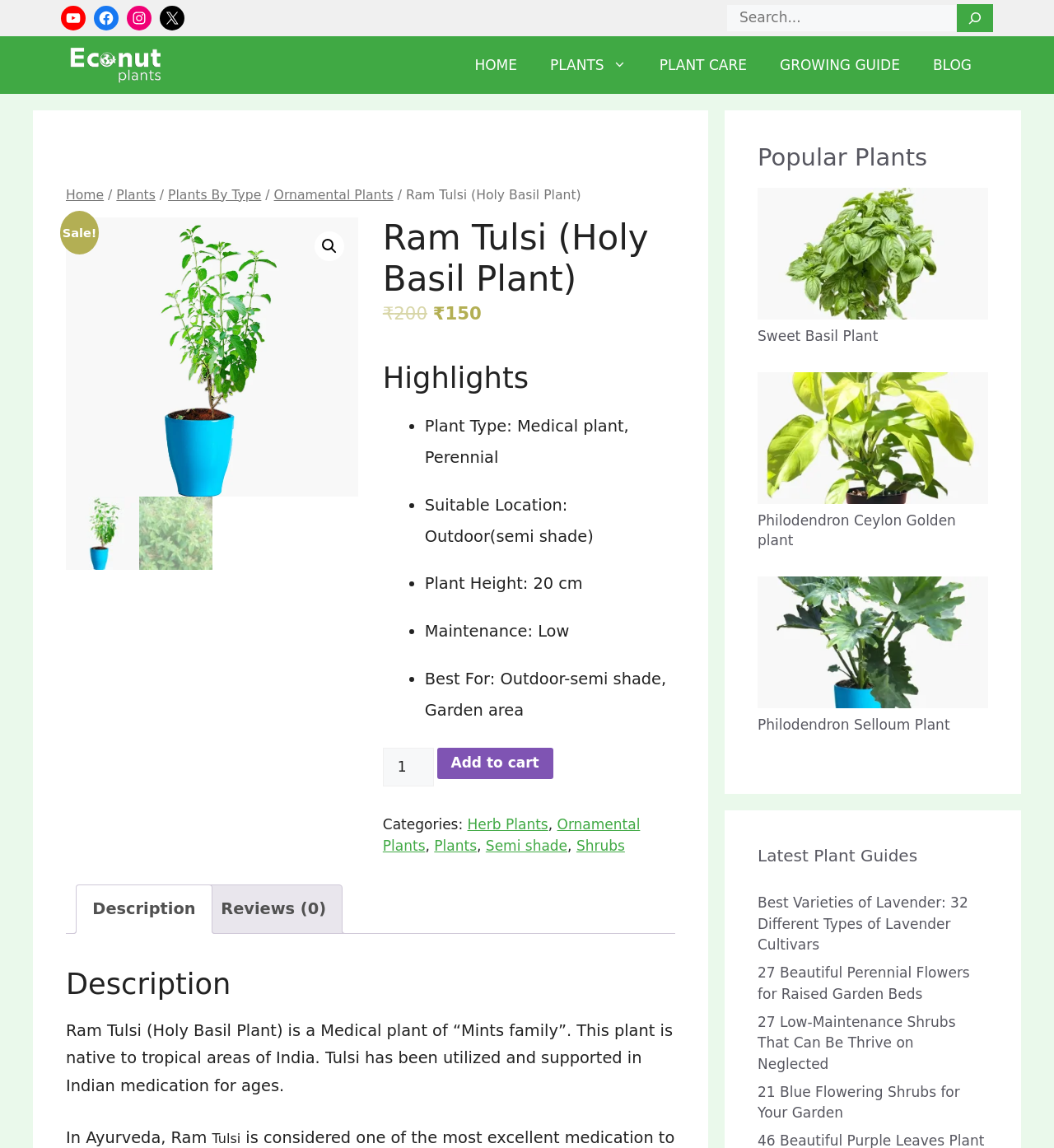From the webpage screenshot, predict the bounding box of the UI element that matches this description: "Growing guide".

[0.724, 0.038, 0.869, 0.074]